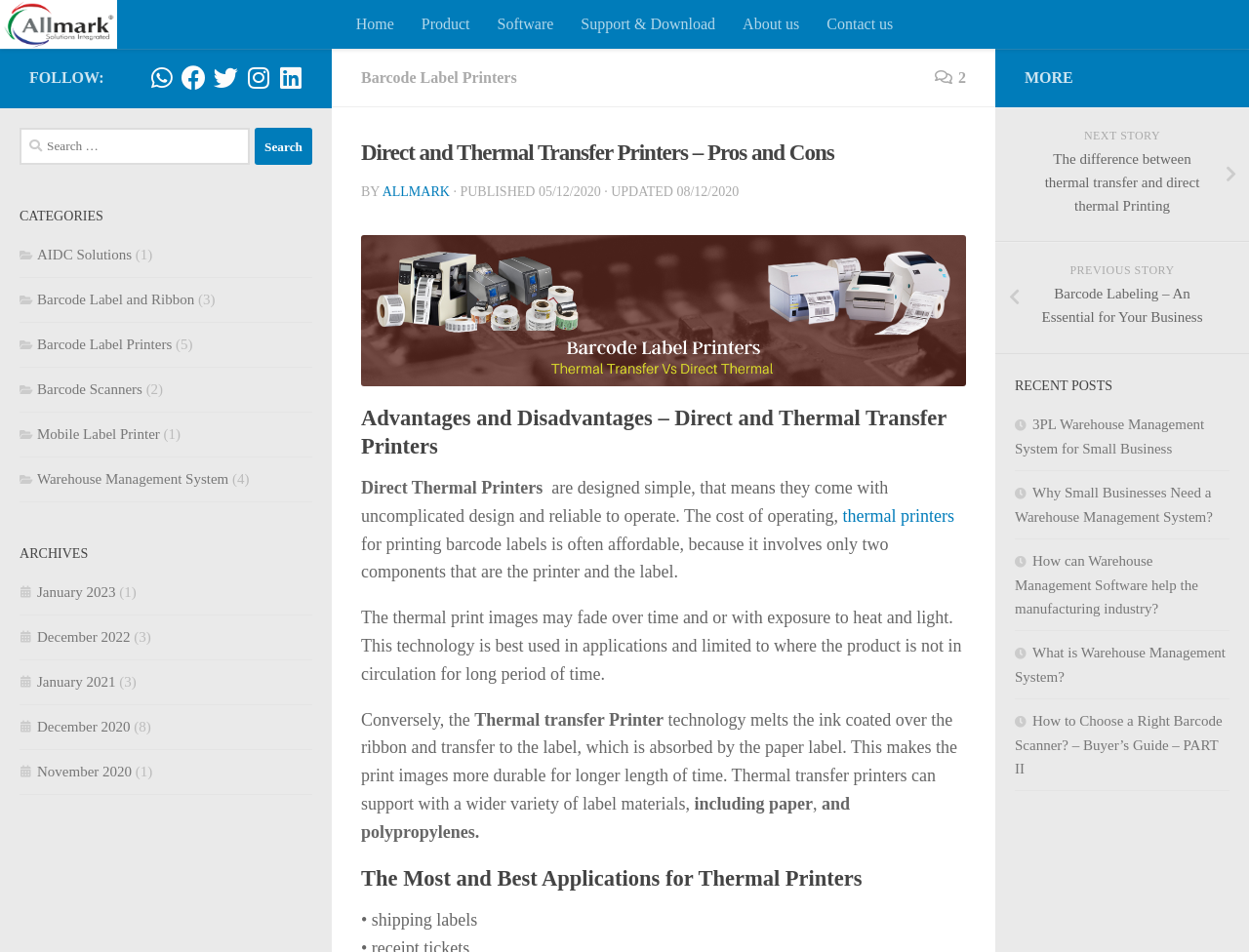Please find and report the bounding box coordinates of the element to click in order to perform the following action: "Follow us on Facebook". The coordinates should be expressed as four float numbers between 0 and 1, in the format [left, top, right, bottom].

[0.145, 0.069, 0.165, 0.094]